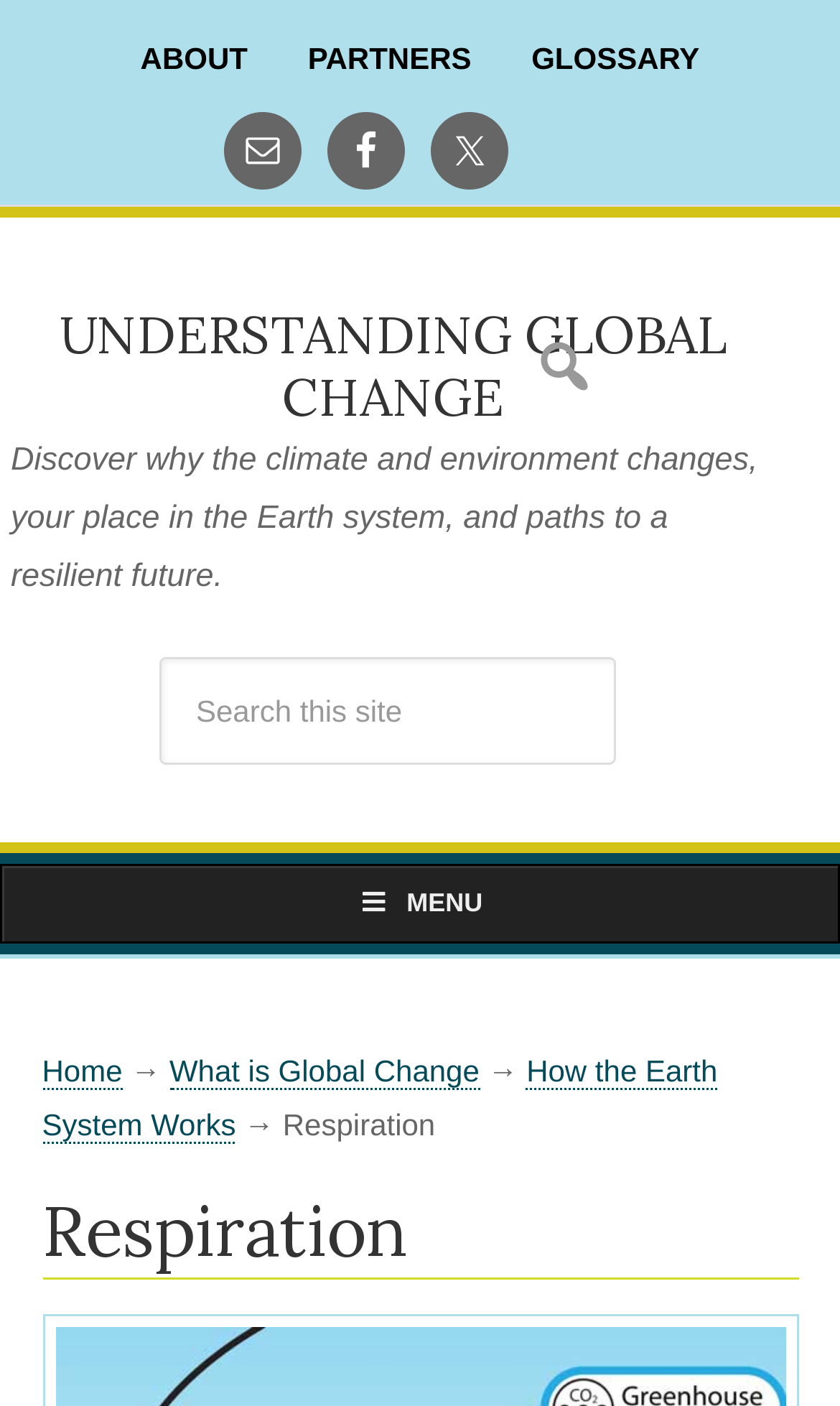Find the bounding box coordinates of the element's region that should be clicked in order to follow the given instruction: "Click on What is Global Change". The coordinates should consist of four float numbers between 0 and 1, i.e., [left, top, right, bottom].

[0.202, 0.75, 0.571, 0.776]